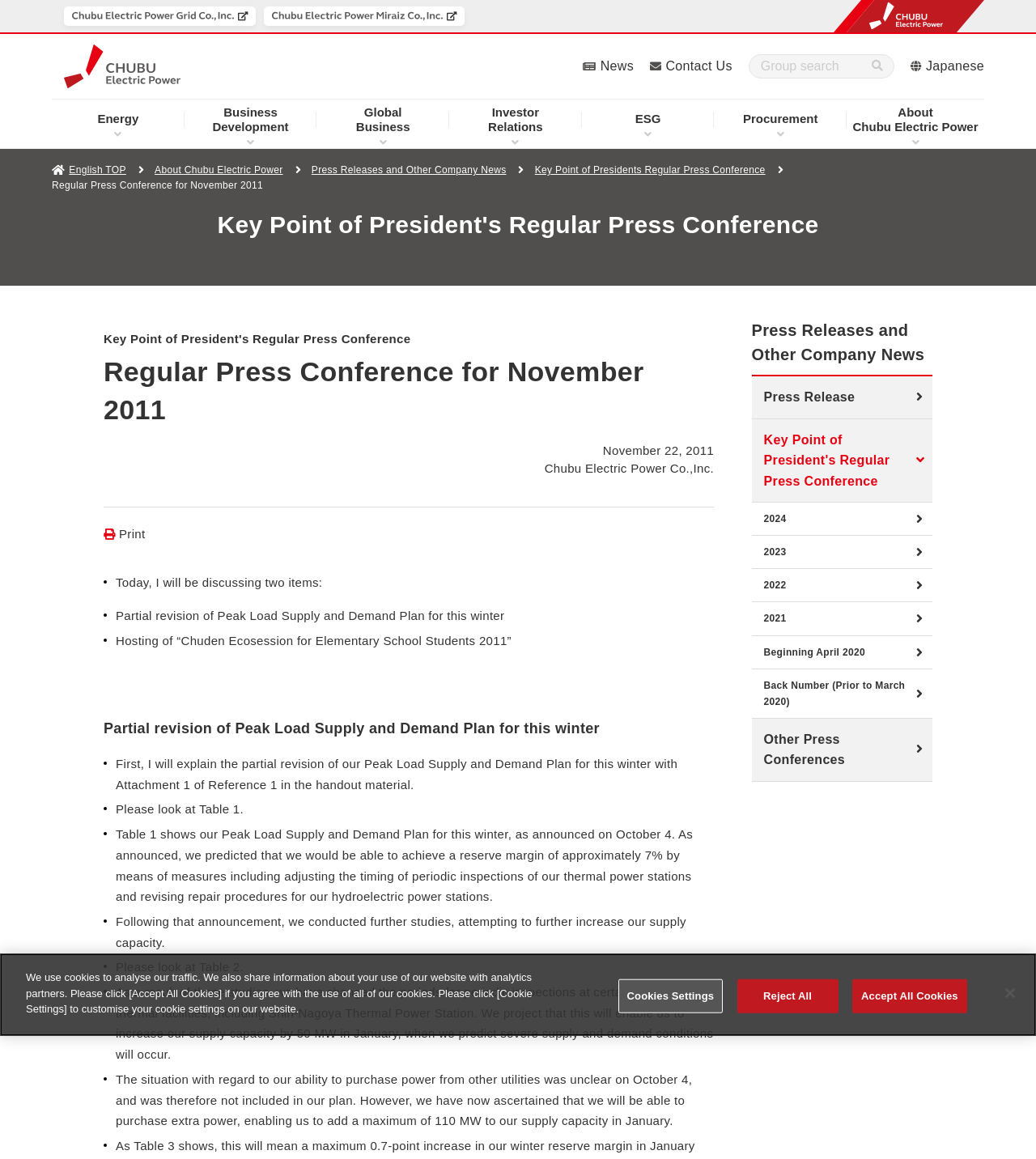What is the date of the press conference?
Answer the question with just one word or phrase using the image.

November 22, 2011